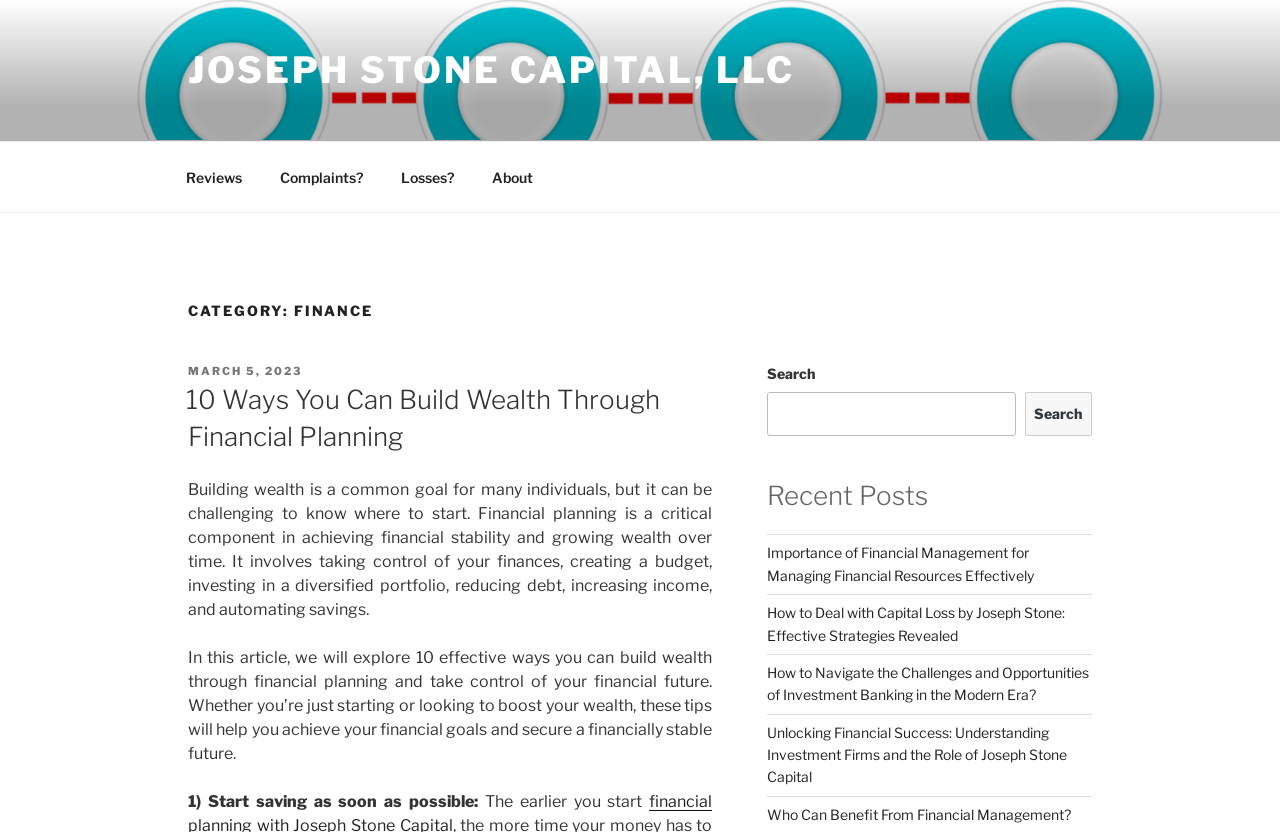How many recent posts are listed?
Give a one-word or short-phrase answer derived from the screenshot.

4